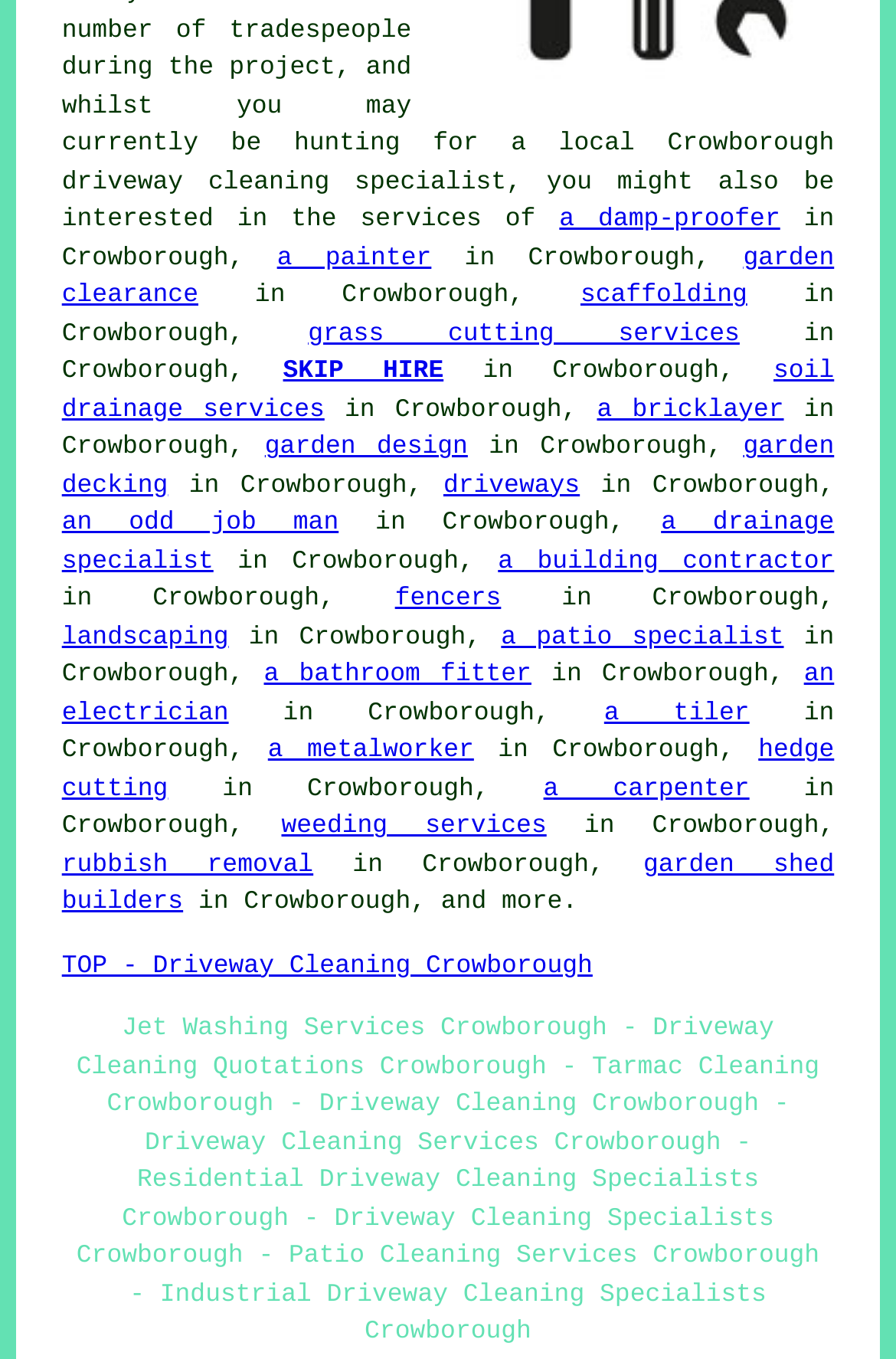Locate the bounding box coordinates of the item that should be clicked to fulfill the instruction: "get SKIP HIRE services".

[0.316, 0.264, 0.495, 0.284]